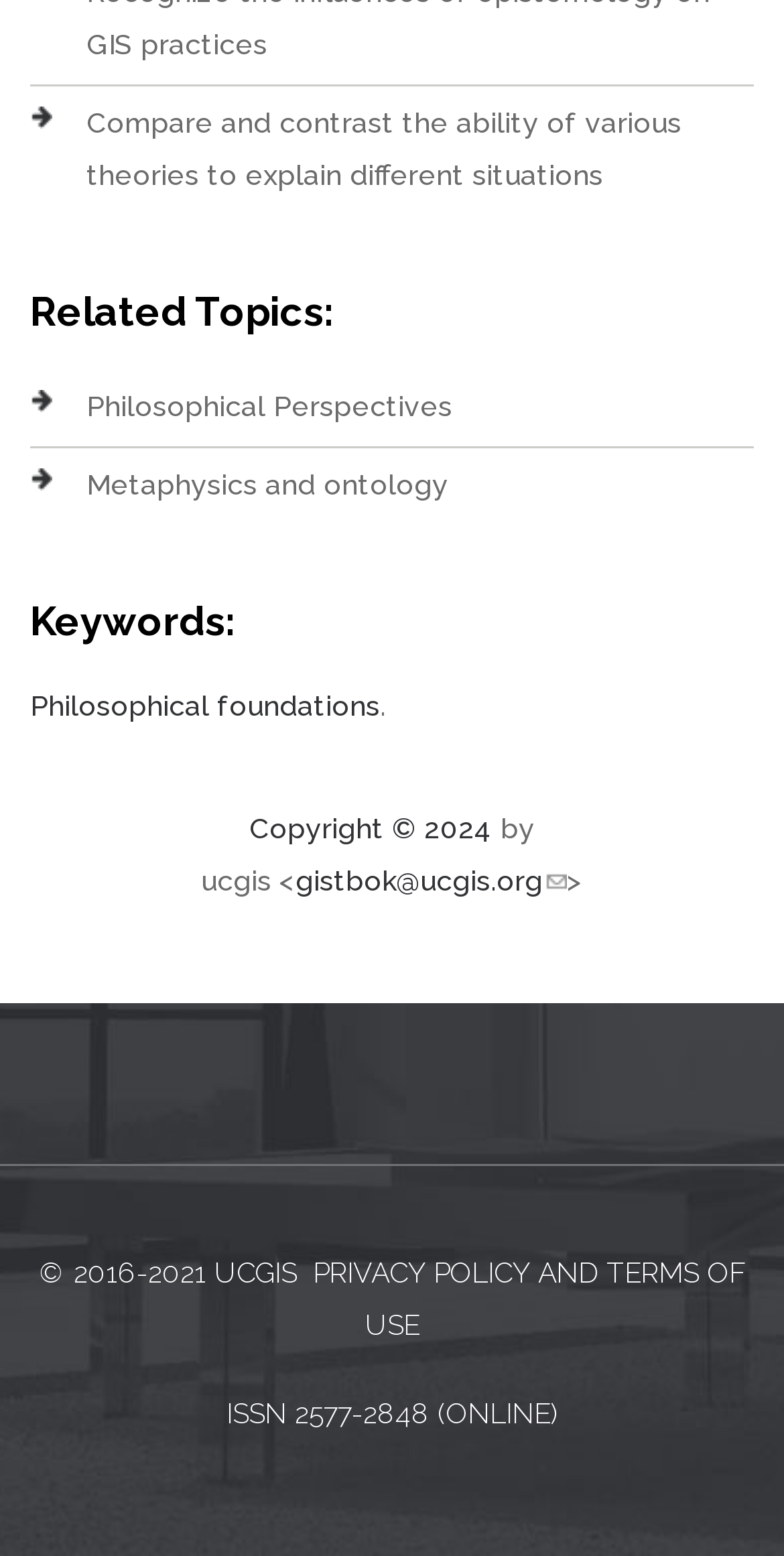Highlight the bounding box of the UI element that corresponds to this description: "gistbok@ucgis.org (link sends e-mail)".

[0.377, 0.556, 0.723, 0.576]